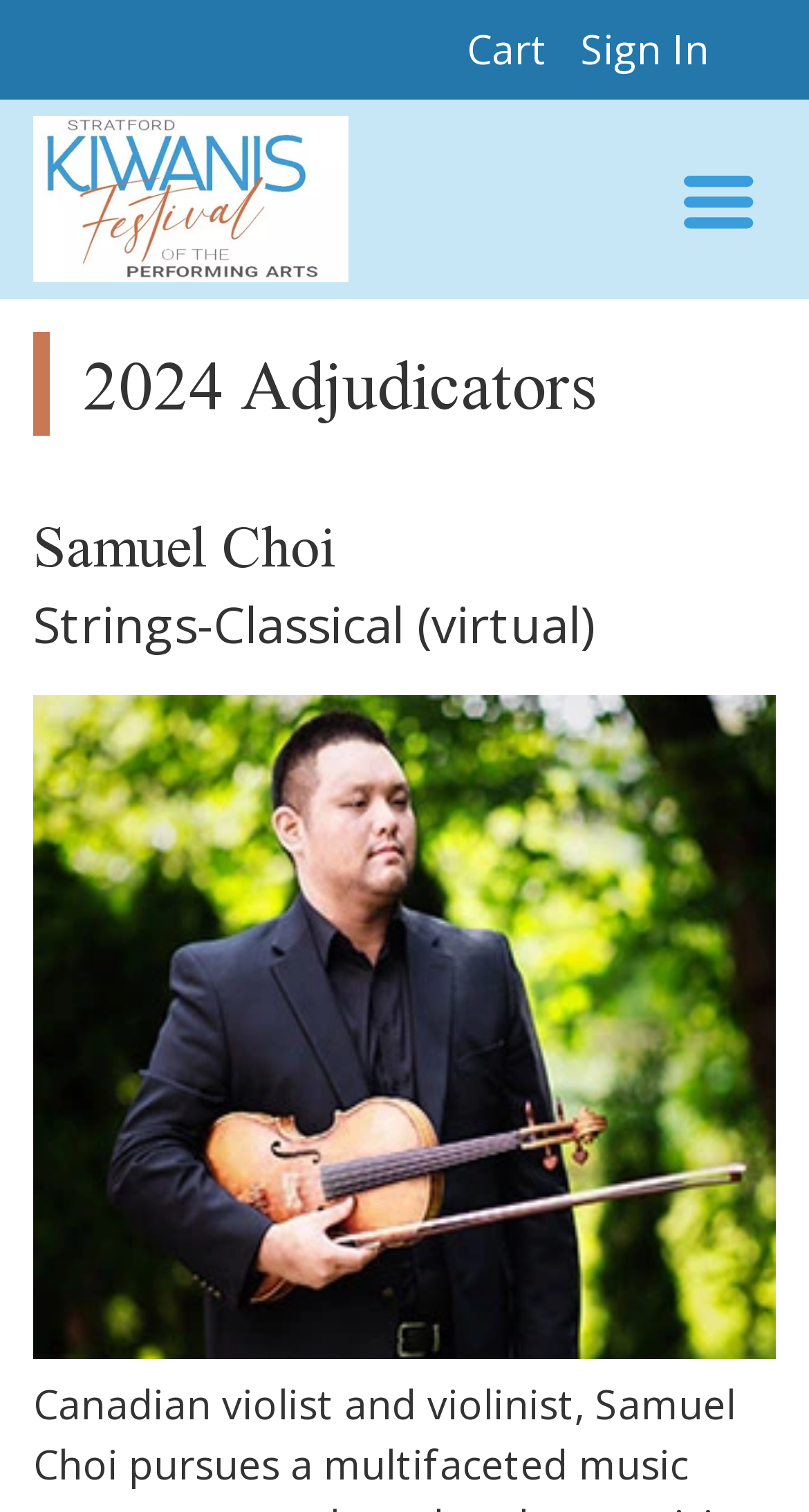Respond with a single word or phrase:
Is the adjudicator's photo available?

Yes